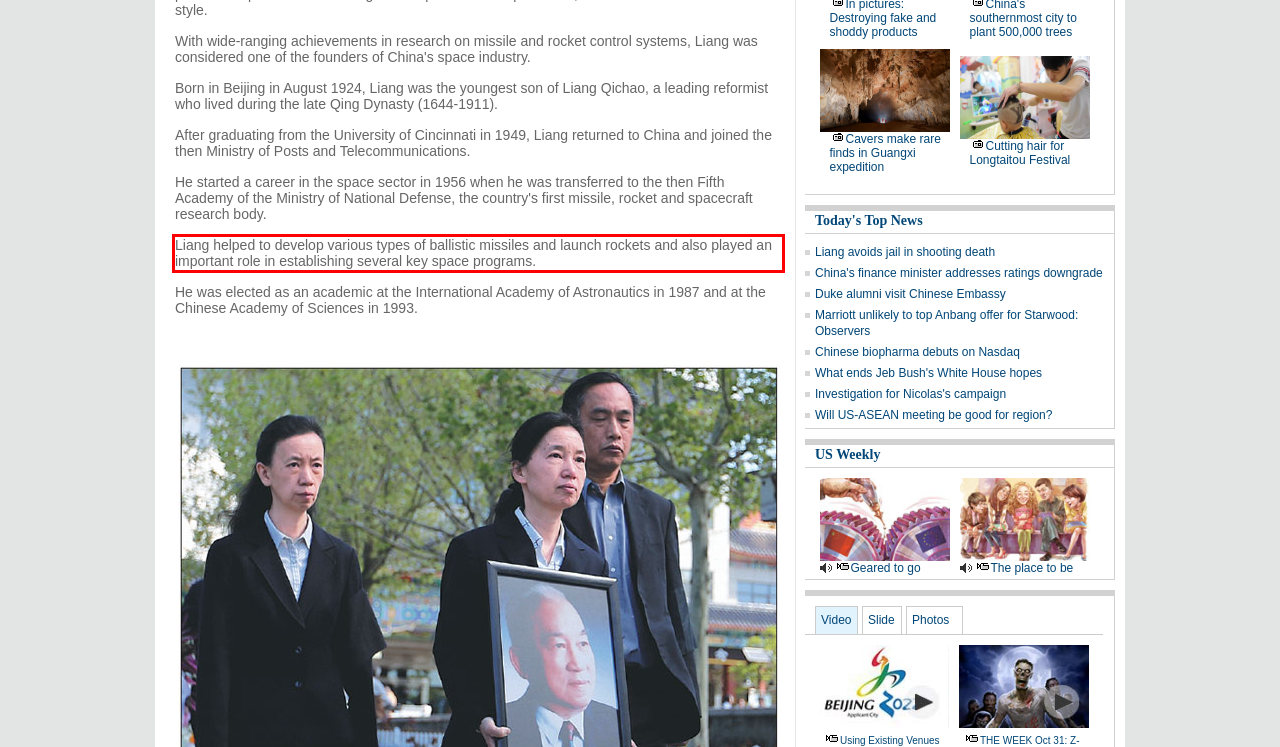The screenshot you have been given contains a UI element surrounded by a red rectangle. Use OCR to read and extract the text inside this red rectangle.

Liang helped to develop various types of ballistic missiles and launch rockets and also played an important role in establishing several key space programs.